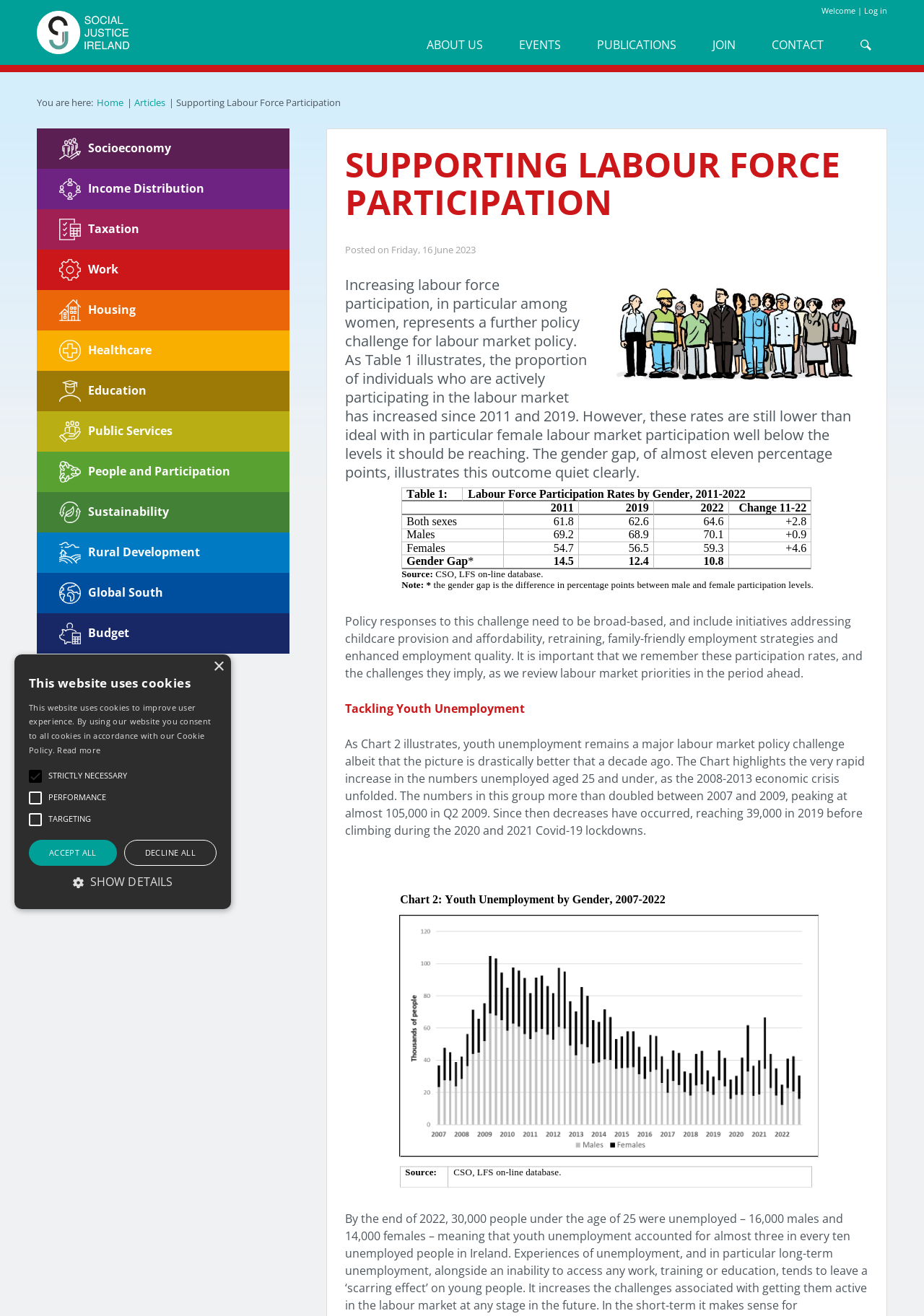What is the title of the article?
Answer with a single word or short phrase according to what you see in the image.

Supporting Labour Force Participation